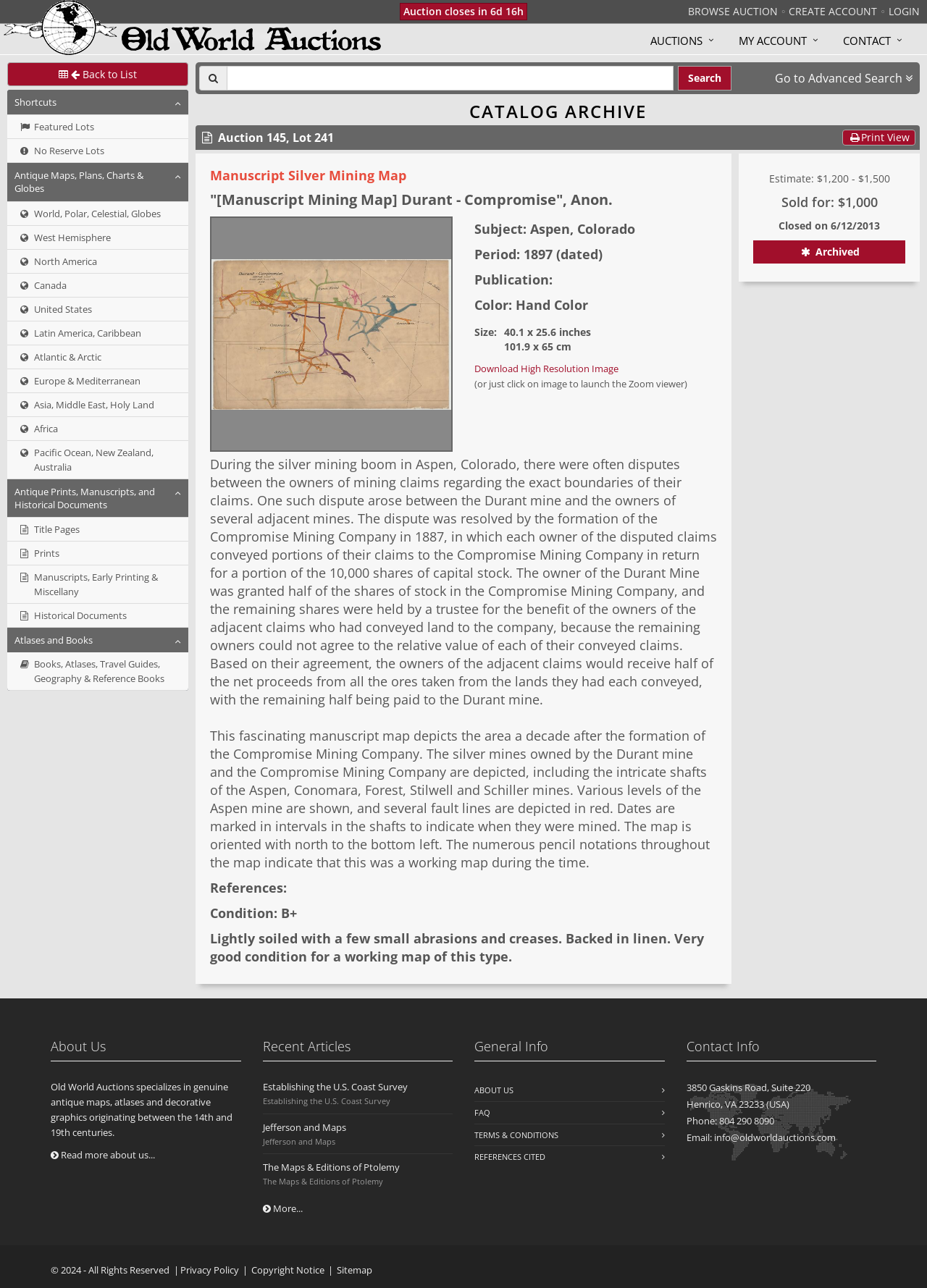What is the condition of the manuscript map?
Utilize the information in the image to give a detailed answer to the question.

I found the answer by looking at the heading 'Condition: B+' which is a part of the description of the manuscript map, indicating its condition.